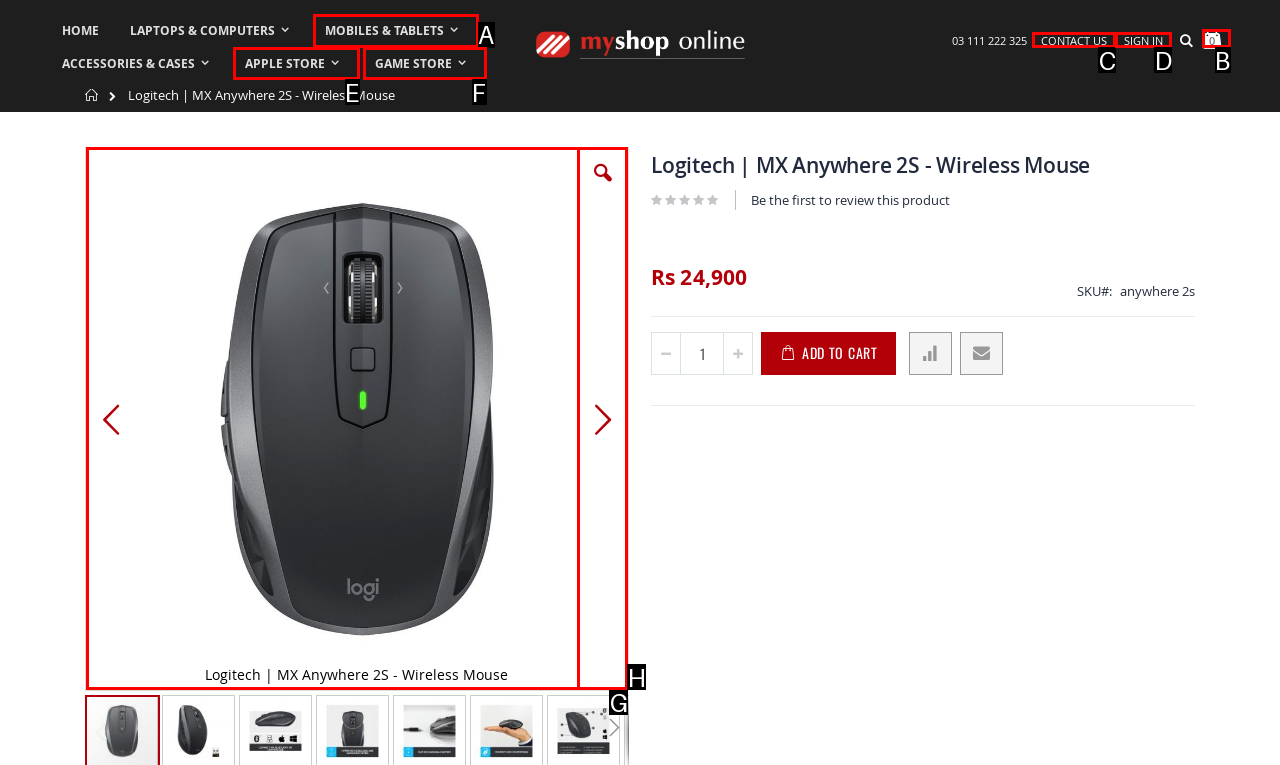Using the given description: Cart 0 items, identify the HTML element that corresponds best. Answer with the letter of the correct option from the available choices.

B